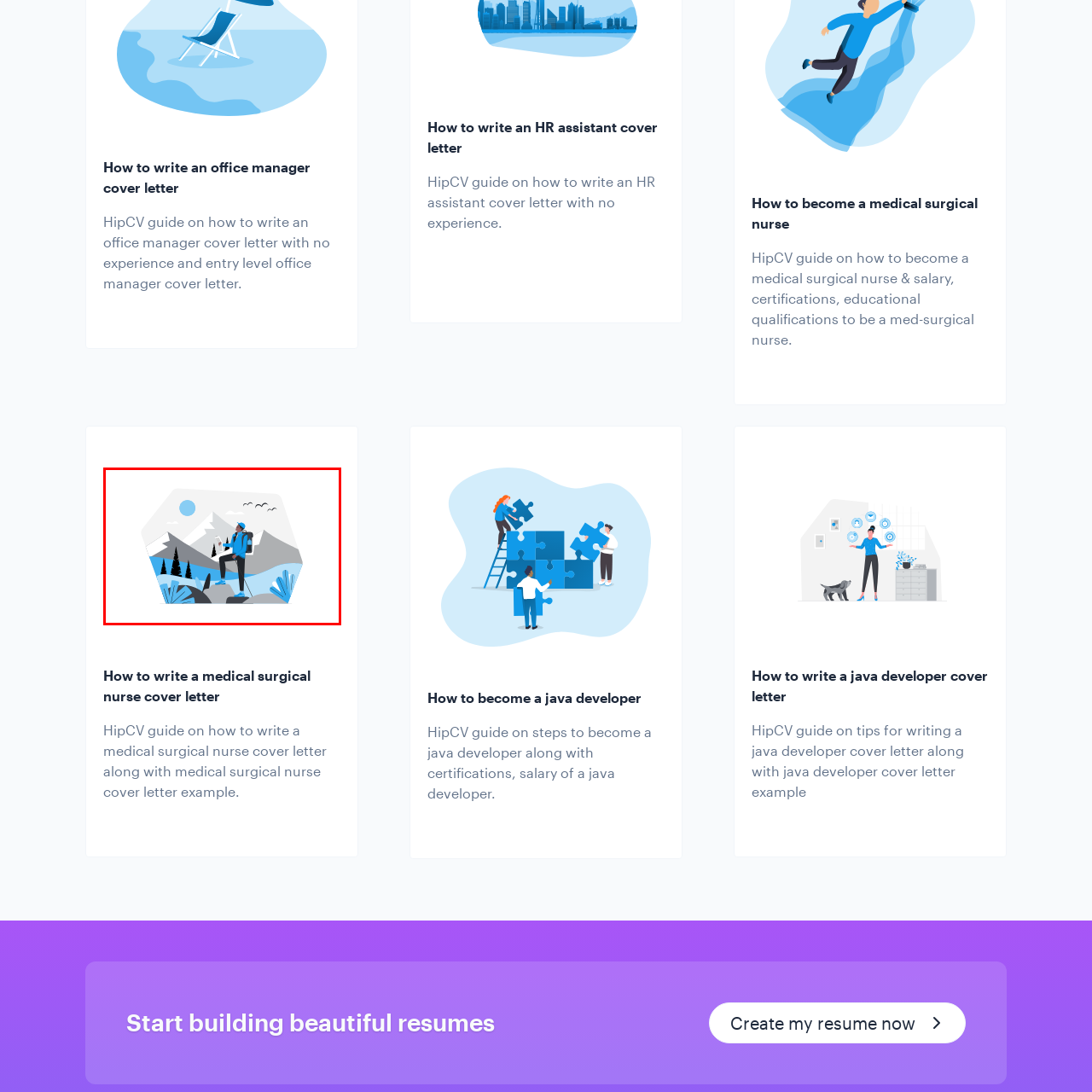Give a detailed narrative of the image enclosed by the red box.

The image features a stylized illustration of an adventurous hiker, poised on a rocky terrain, basking in the serene beauty of nature. With a vibrant blue backpack and matching attire, the hiker stands confidently, one leg raised as if surveying the breathtaking landscape. In one hand, they hold a smartphone, perhaps capturing the scenic view or navigating the trails. The background showcases majestic mountains with sharp peaks, lush evergreen trees, and a bright sun illuminating the sky, complemented by soft clouds and birds in flight. This dynamic scene encapsulates the spirit of exploration and the harmony between technology and the great outdoors. The illustration serves as a visual guide for those looking to craft a compelling cover letter for a medical surgical nurse position, blending inspiration with professional aspiration.